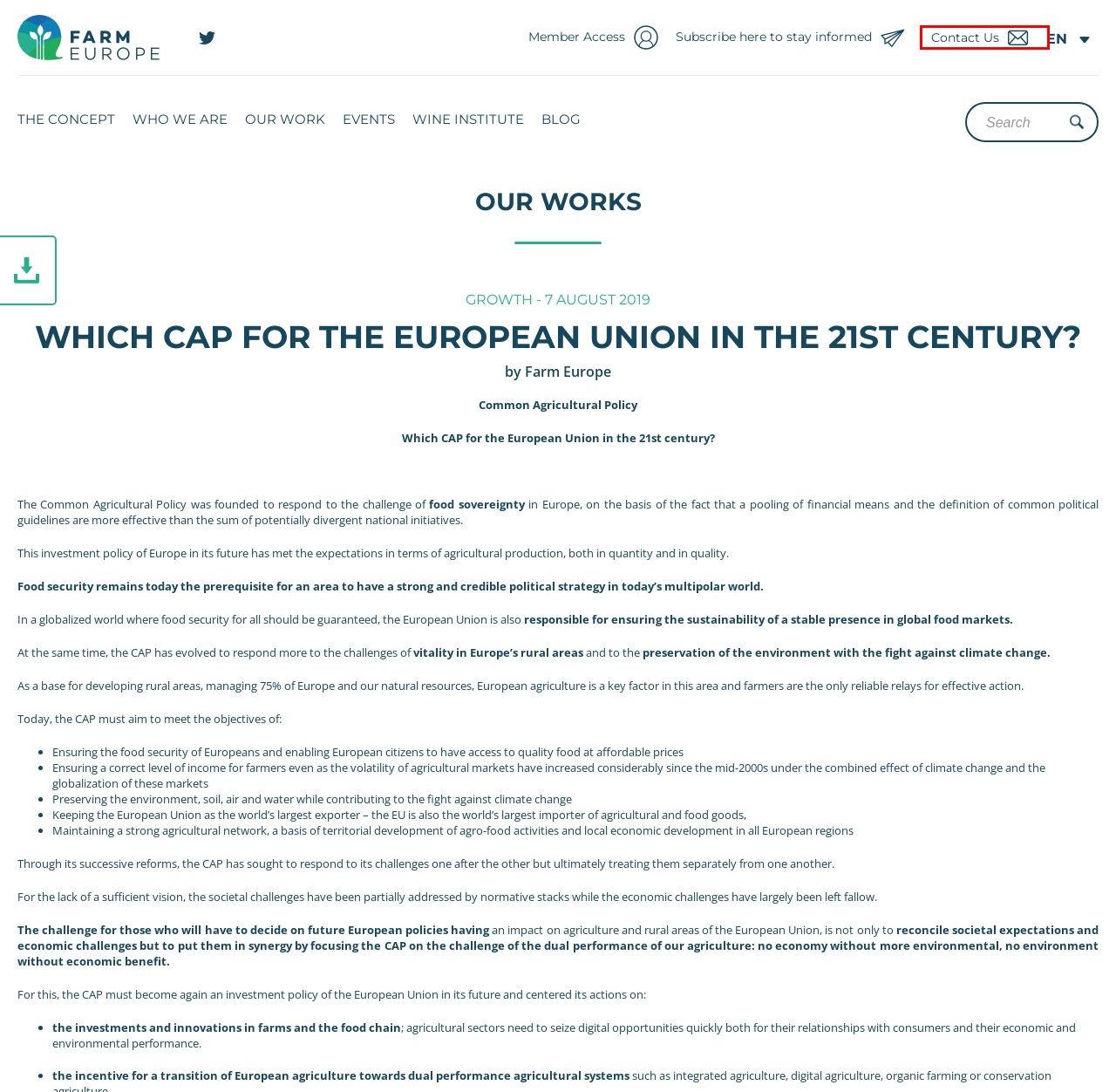Analyze the screenshot of a webpage that features a red rectangle bounding box. Pick the webpage description that best matches the new webpage you would see after clicking on the element within the red bounding box. Here are the candidates:
A. Our Work – FarmEurope
B. Events – FarmEurope
C. Contact us – FarmEurope
D. FarmEurope – A multicultural think tank
E. The concept – FarmEurope
F. Wine Institute – FarmEurope
G. Who we are – FarmEurope
H. Newsletter – FarmEurope

C